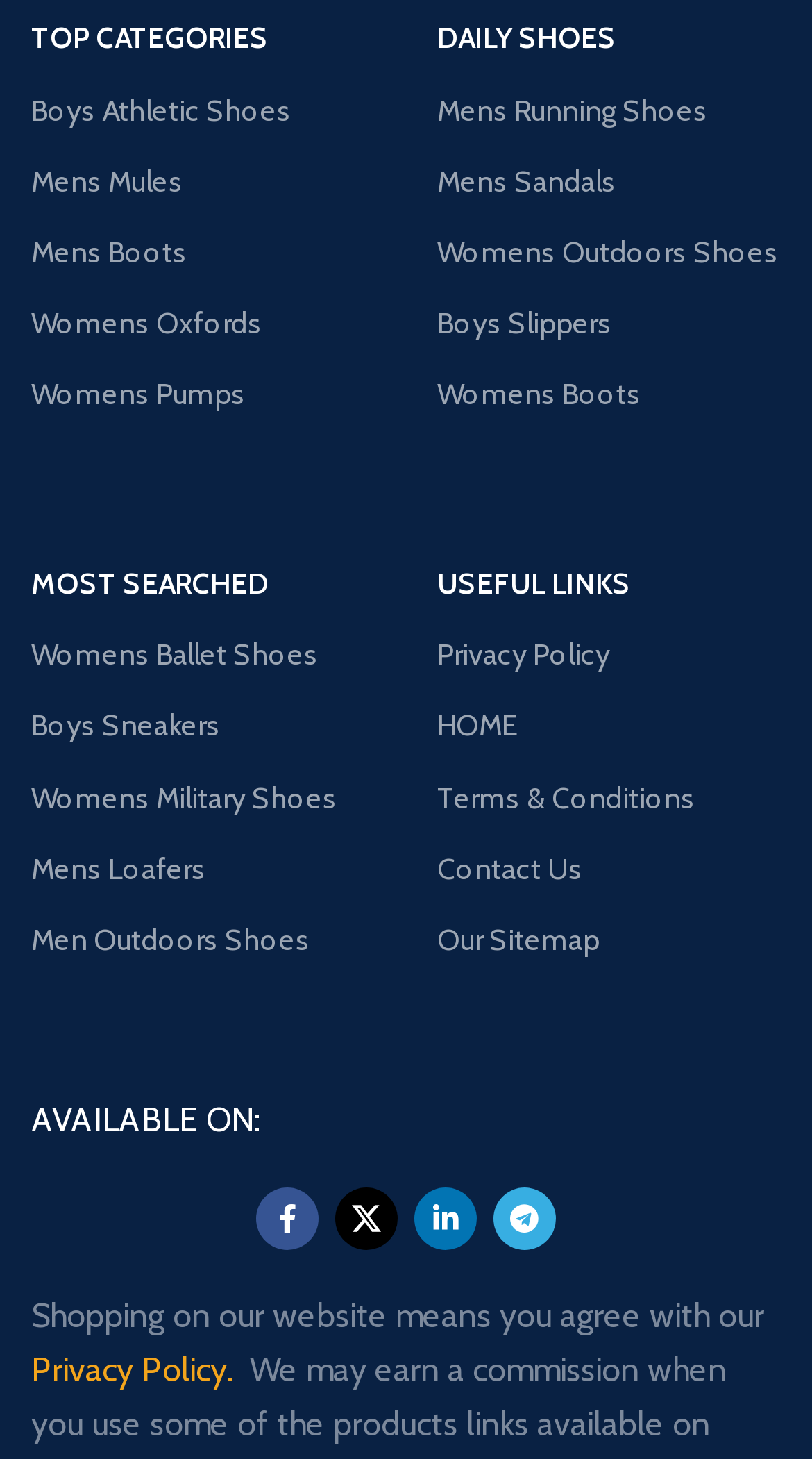Extract the bounding box coordinates for the UI element described by the text: "aria-label="Facebook social link"". The coordinates should be in the form of [left, top, right, bottom] with values between 0 and 1.

[0.315, 0.813, 0.392, 0.856]